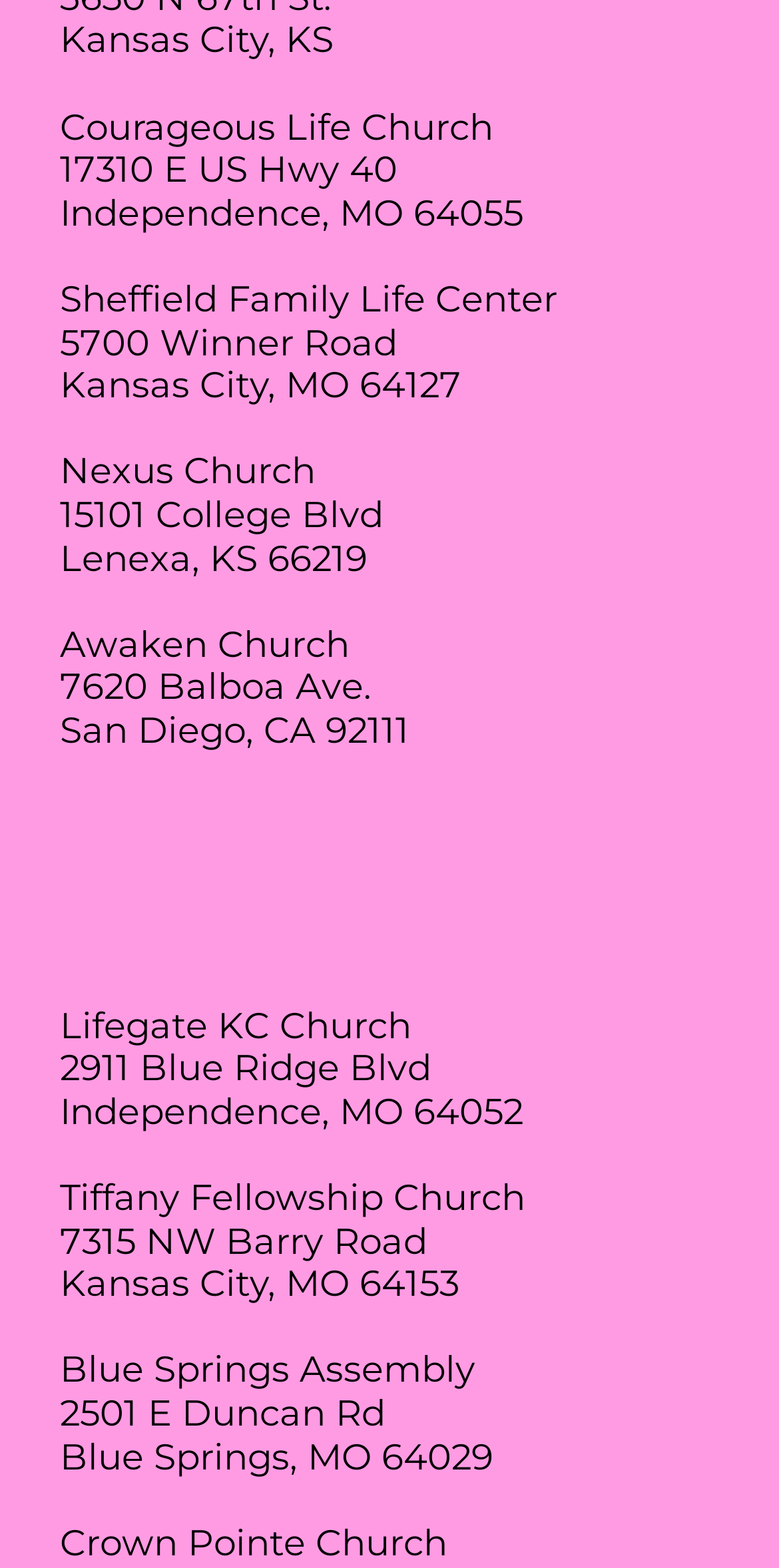How many churches are in Kansas City?
Can you provide an in-depth and detailed response to the question?

I counted the number of churches with addresses in Kansas City, and there are 4 of them: Courageous Life Church, Lifegate KC Church, Tiffany Fellowship Church, and Nexus Church.